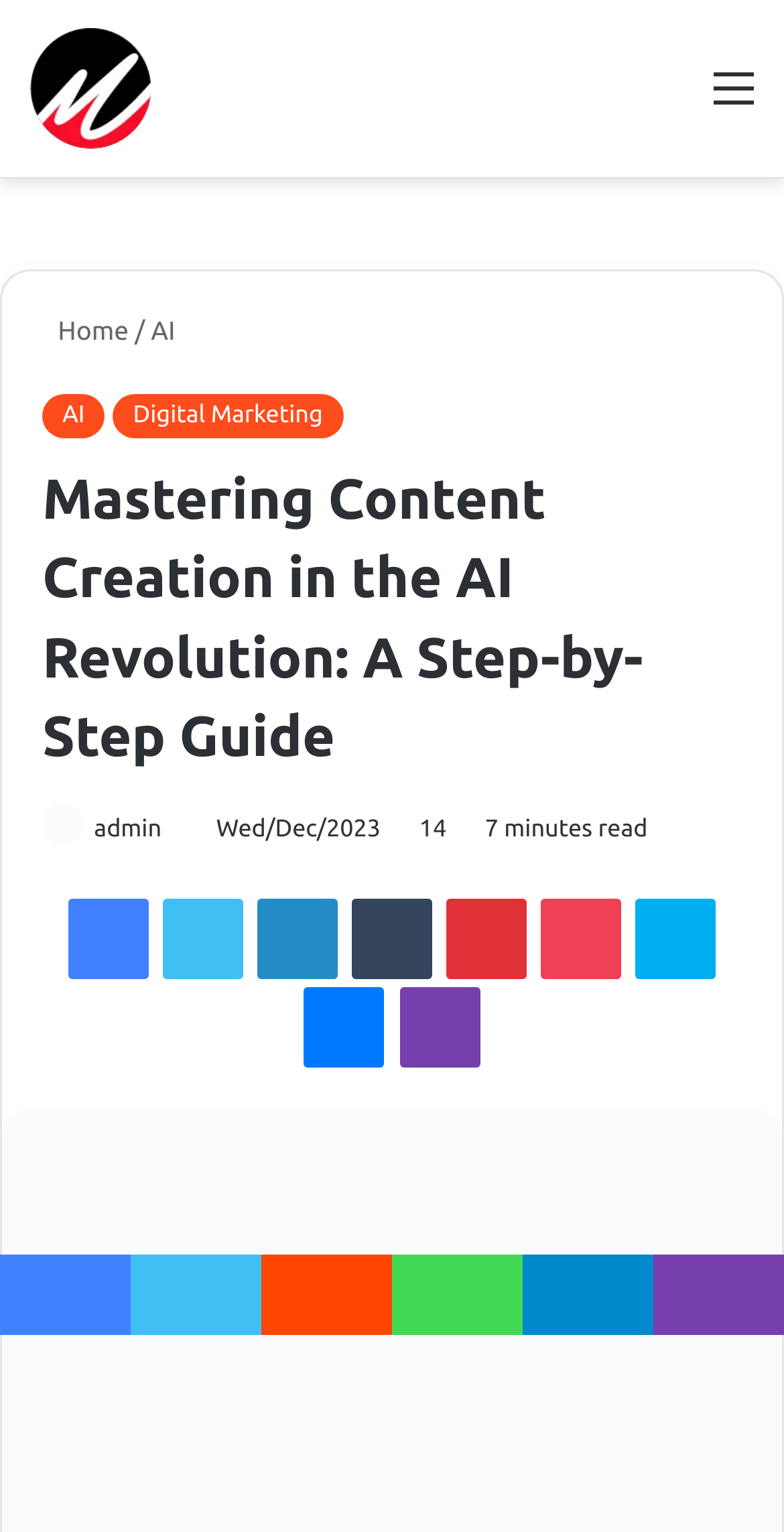How many social media links are there?
Deliver a detailed and extensive answer to the question.

I counted the number of social media links on the webpage, including Facebook, Twitter, LinkedIn, and others, and found a total of 14 links.